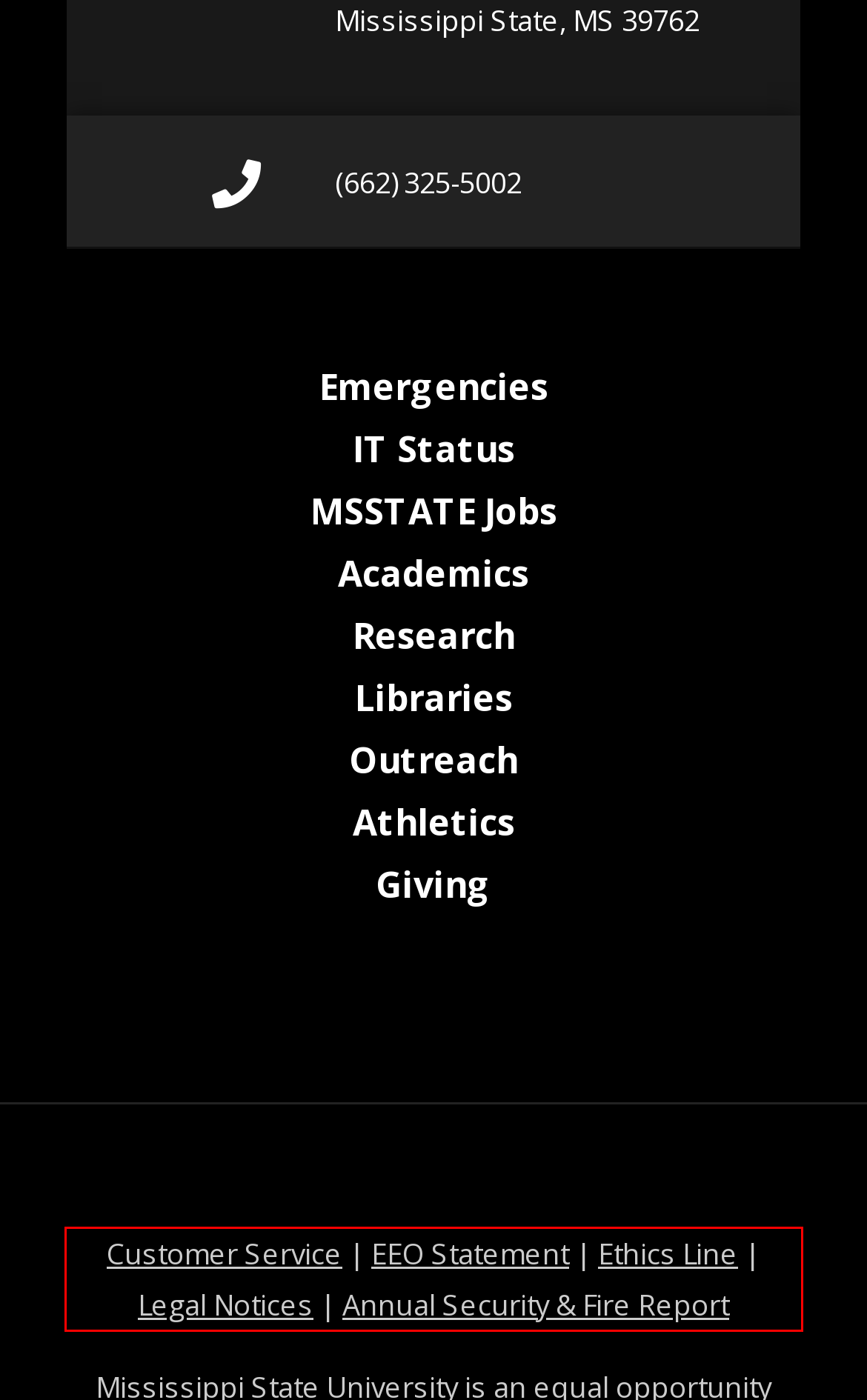Perform OCR on the text inside the red-bordered box in the provided screenshot and output the content.

Customer Service at MSState | EEO Statement at MSState | Ethics Line at MSState | Legal Notices at MSState | Annual Security & Fire Report at MSState